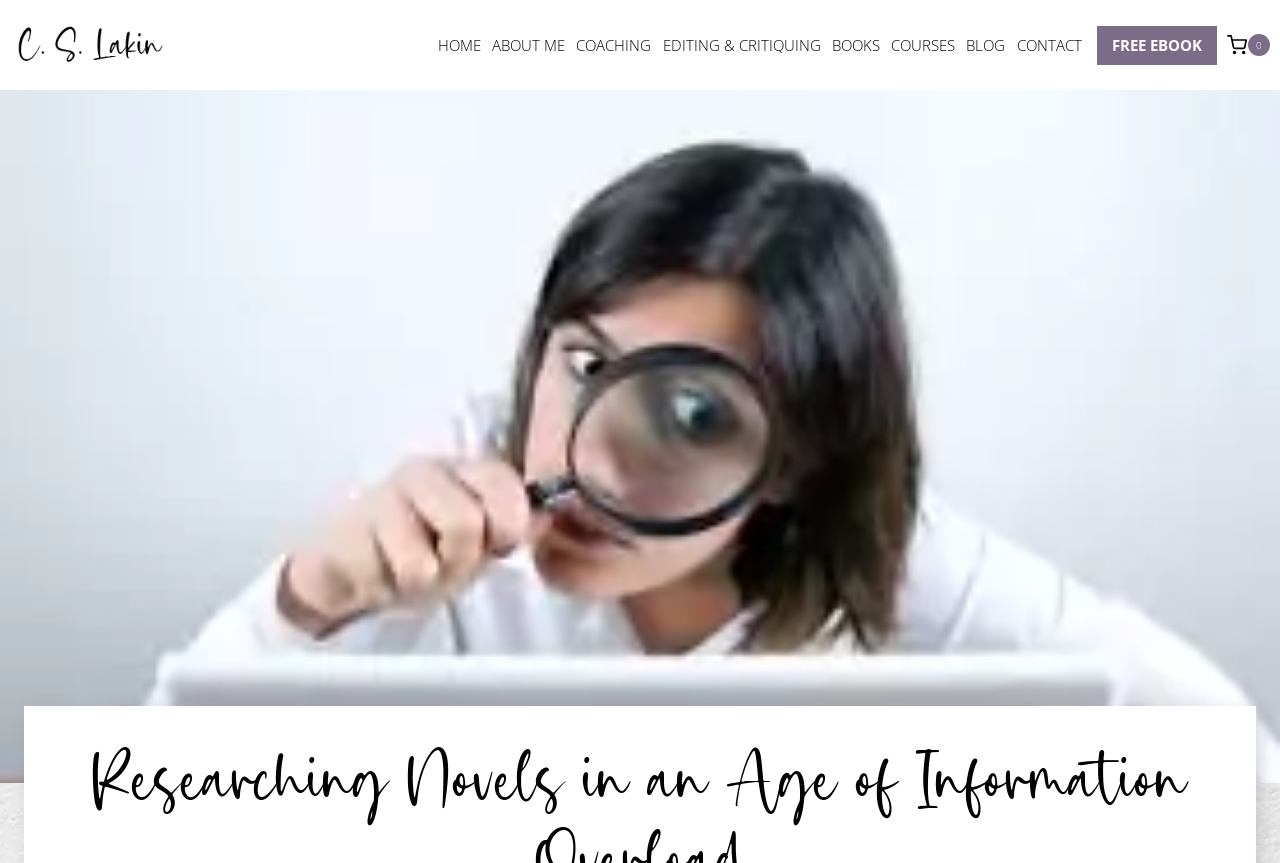What is the last navigation link?
Analyze the image and provide a thorough answer to the question.

The navigation links are located at the top of the webpage, and the last link is 'CONTACT', which is the 8th link.